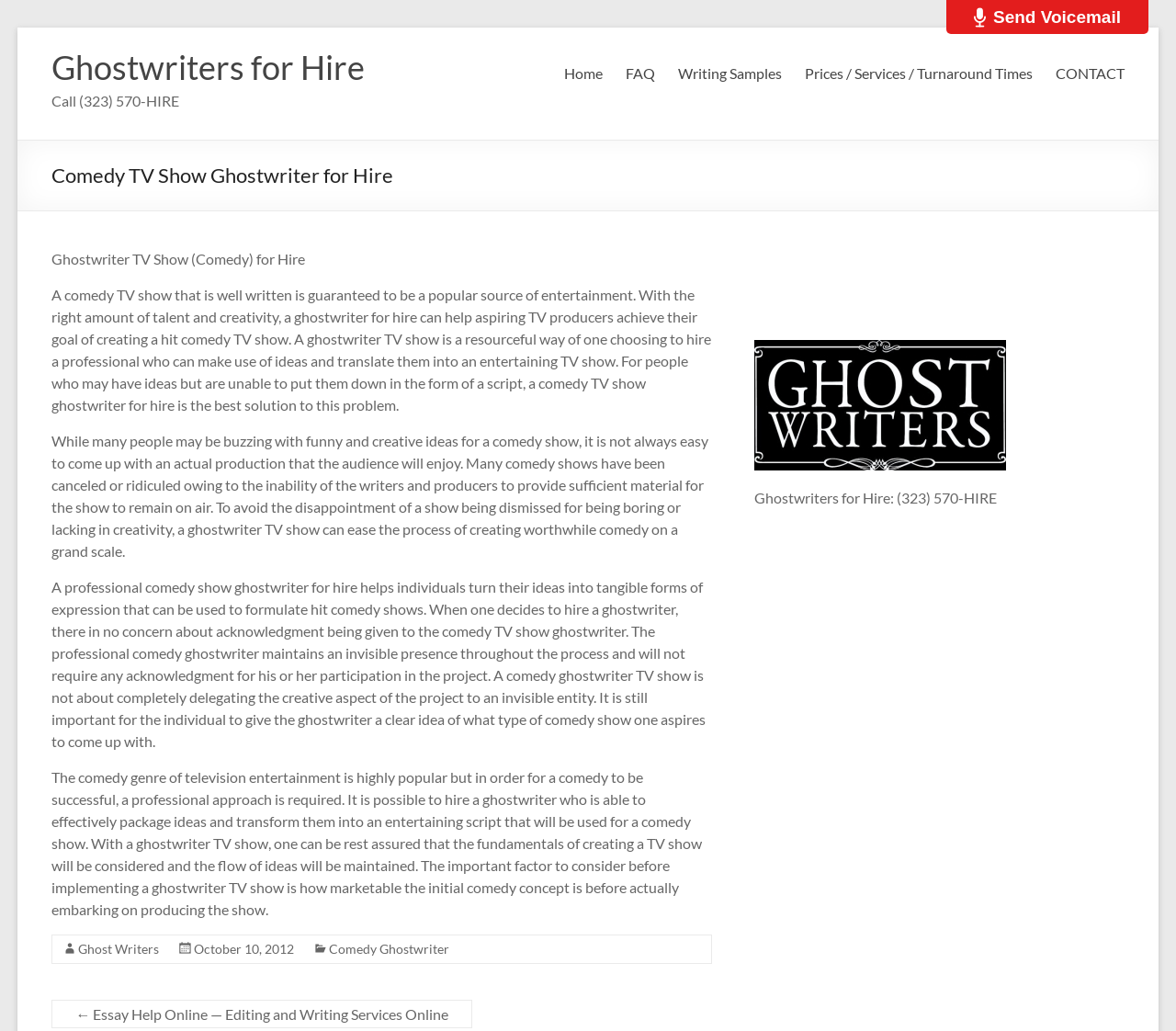Provide your answer in one word or a succinct phrase for the question: 
What is the purpose of a ghostwriter for a comedy TV show?

To help create a hit comedy show